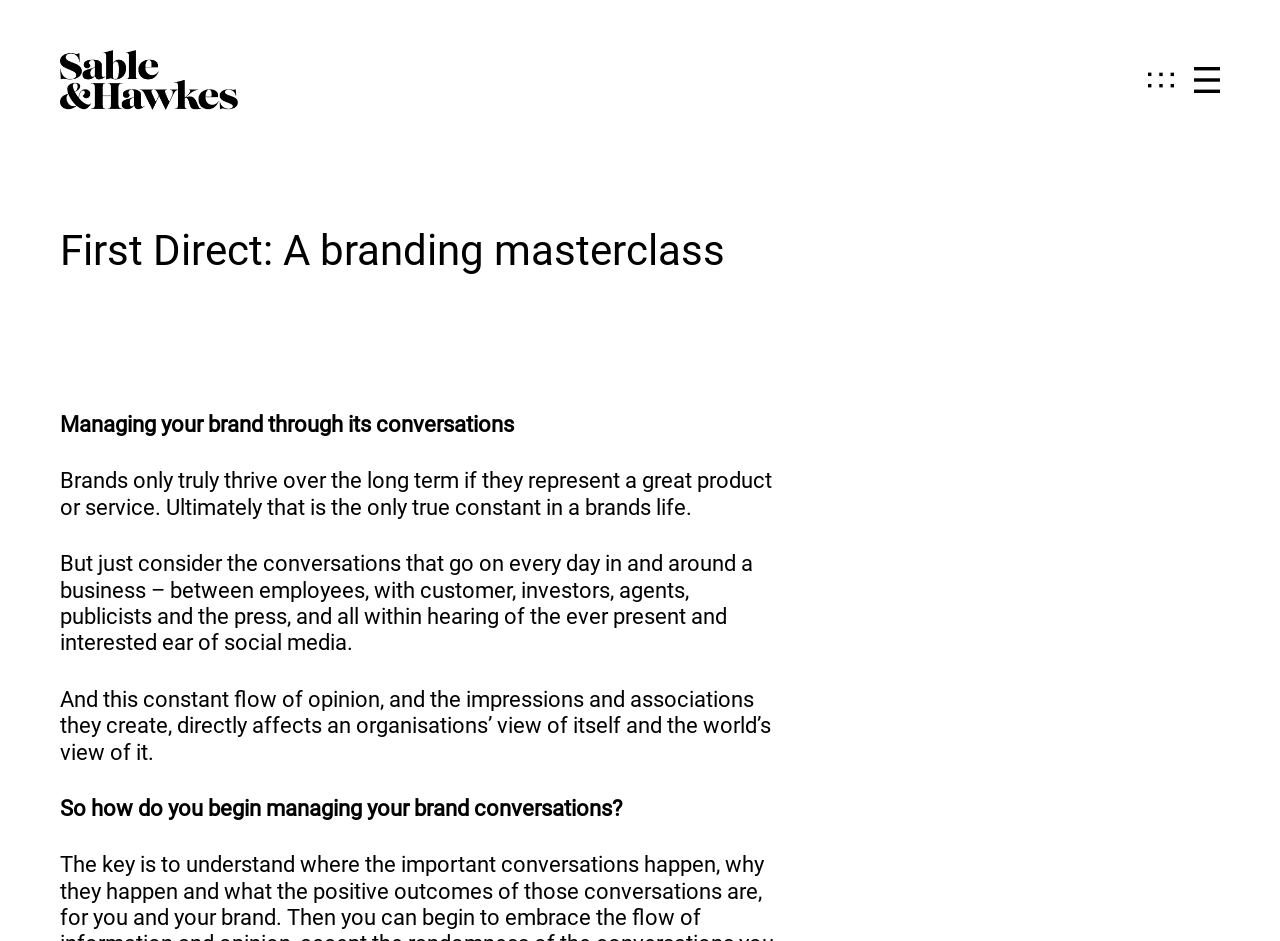Create an in-depth description of the webpage, covering main sections.

The webpage appears to be a blog post or article about branding, specifically discussing the importance of a great product or service for a brand's long-term success. 

At the top left of the page, there is a link to "Sable&Hawkes" accompanied by an image with the same name. On the top right, there are two more links, each accompanied by an image, but without any text description.

Below the top section, there is a heading that reads "First Direct: A branding masterclass". 

Underneath the heading, there are four paragraphs of text. The first paragraph mentions managing a brand through its conversations. The second paragraph explains that a brand's success is dependent on its product or service. The third paragraph discusses the various conversations that take place within and around a business, and how these conversations affect the organization's self-image and the world's perception of it. The fourth paragraph asks how one can begin managing these brand conversations.

Overall, the webpage seems to be a thought piece on branding, with a focus on the importance of a great product or service and effective brand conversations.